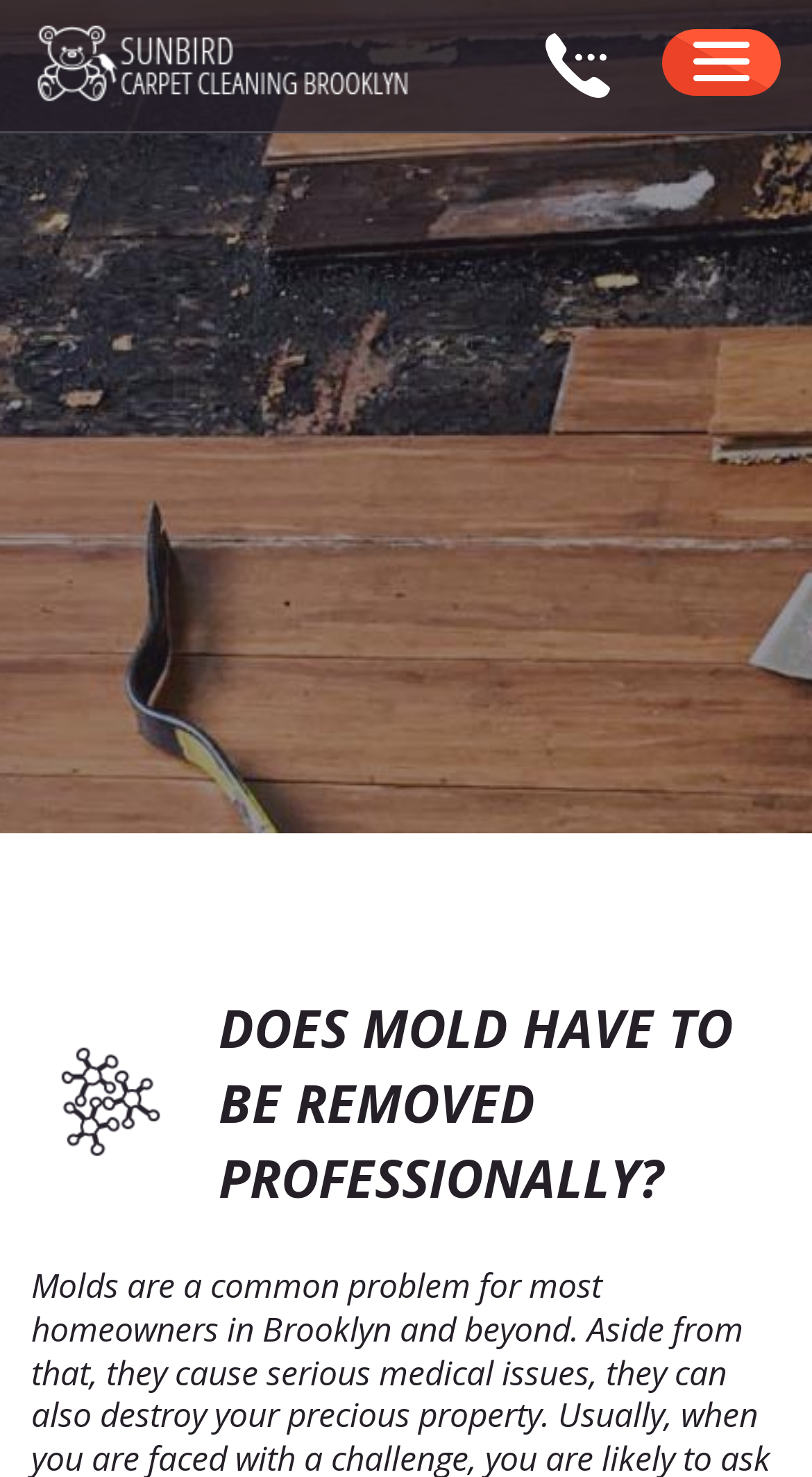Locate the bounding box coordinates of the area where you should click to accomplish the instruction: "Contact Us".

None